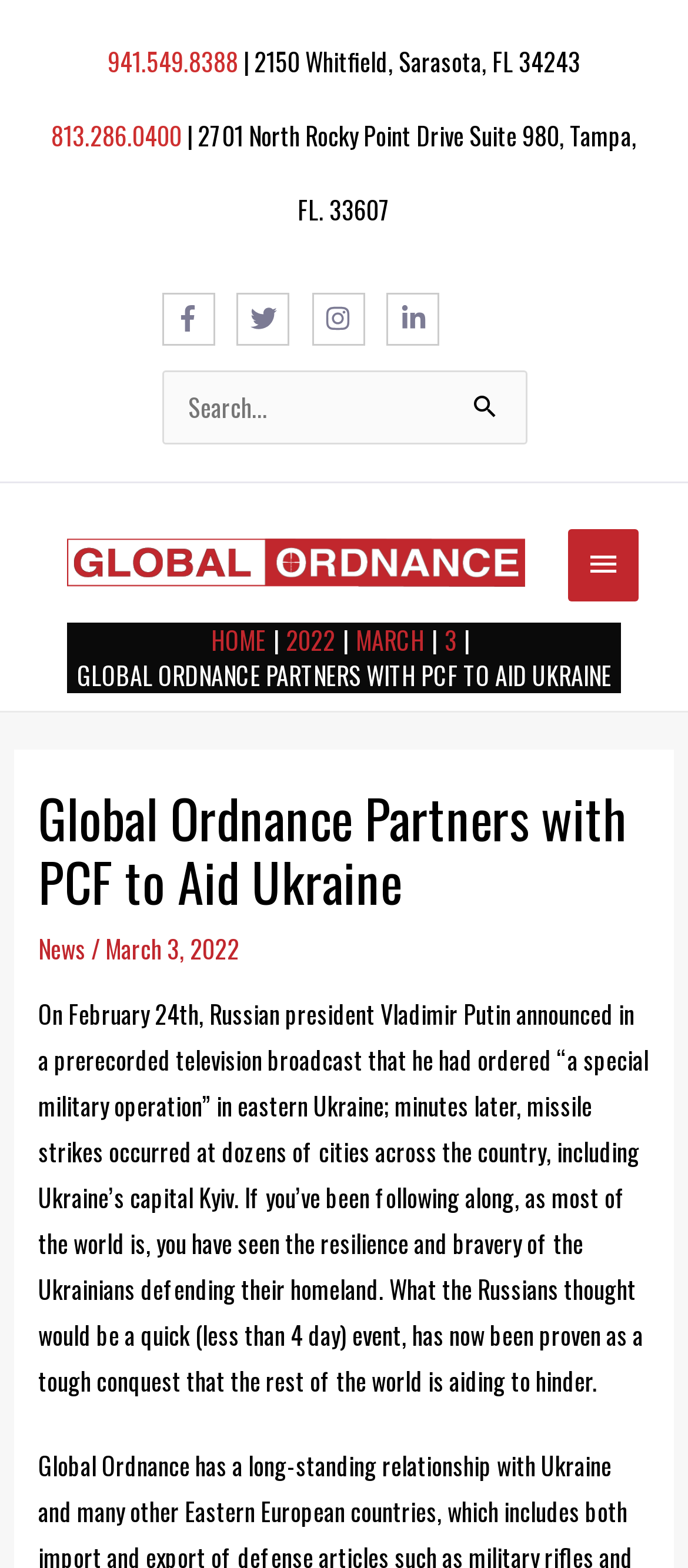Please identify the bounding box coordinates of the region to click in order to complete the given instruction: "Search for something". The coordinates should be four float numbers between 0 and 1, i.e., [left, top, right, bottom].

[0.235, 0.236, 0.765, 0.284]